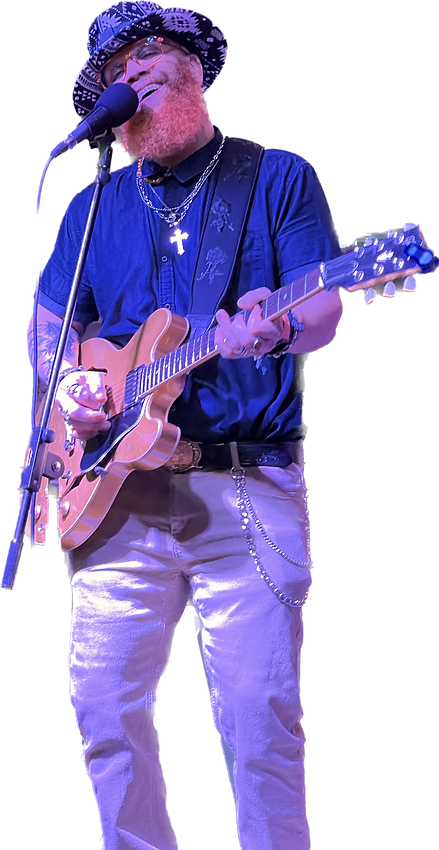What is Potecasi Slade holding in his hand?
Using the image as a reference, answer the question in detail.

The caption states that Potecasi Slade is showcasing his passion and energy on stage, guitar in hand, which implies that he is holding a guitar.